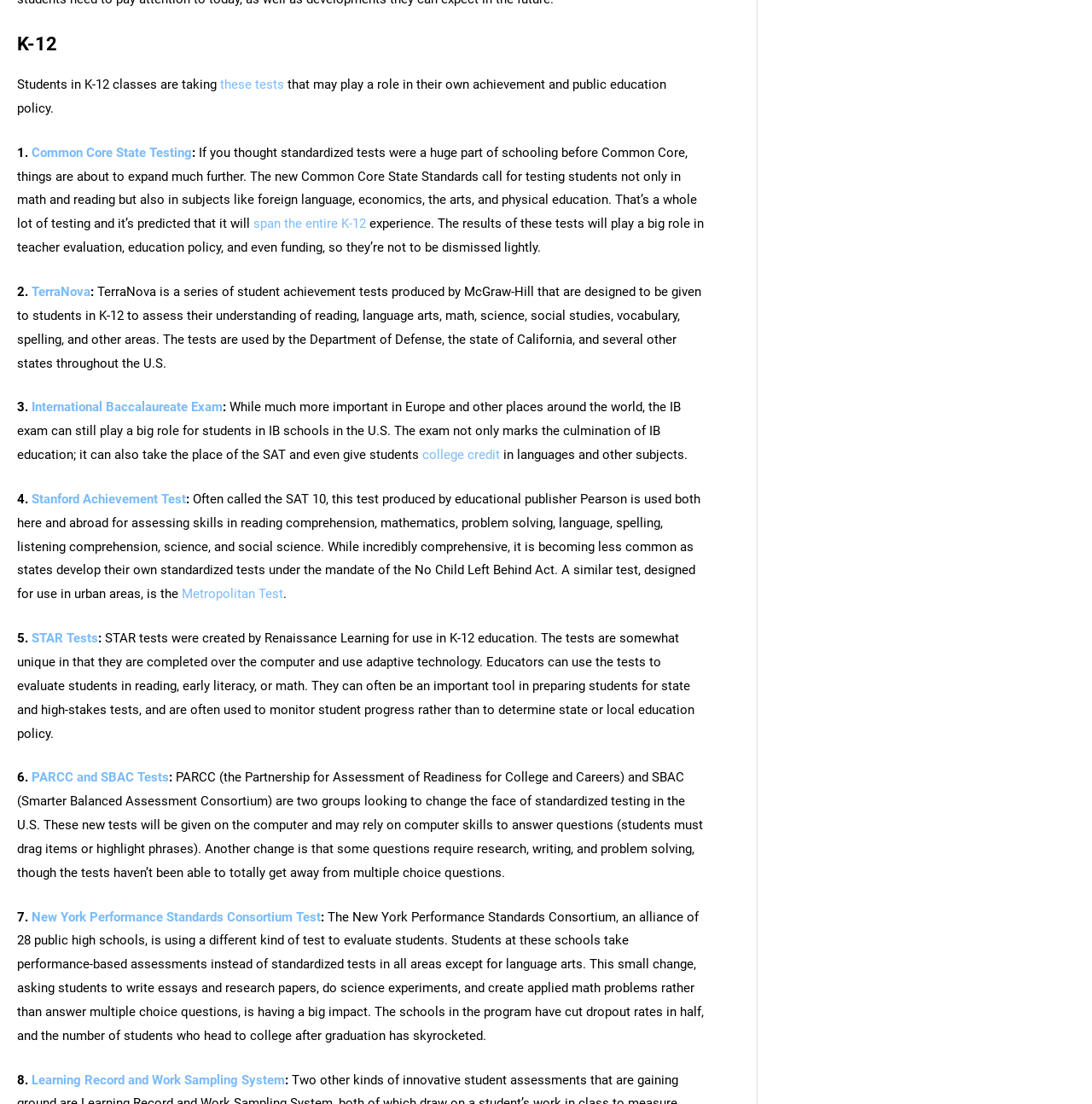Please locate the UI element described by "these tests" and provide its bounding box coordinates.

[0.202, 0.07, 0.26, 0.084]